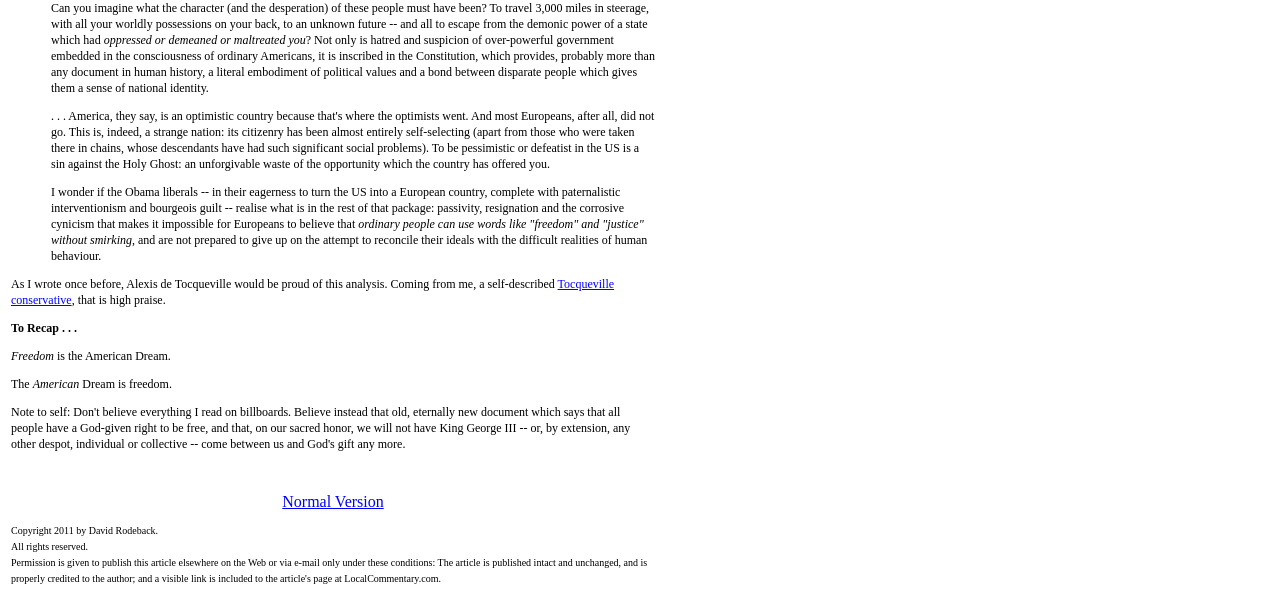What is the meaning of 'steerage' in the text?
Based on the image, answer the question with as much detail as possible.

In the context of the text, 'steerage' likely refers to lower-class travel, as the author describes people traveling 3,000 miles in steerage with all their worldly possessions on their back, implying a difficult and humble journey.